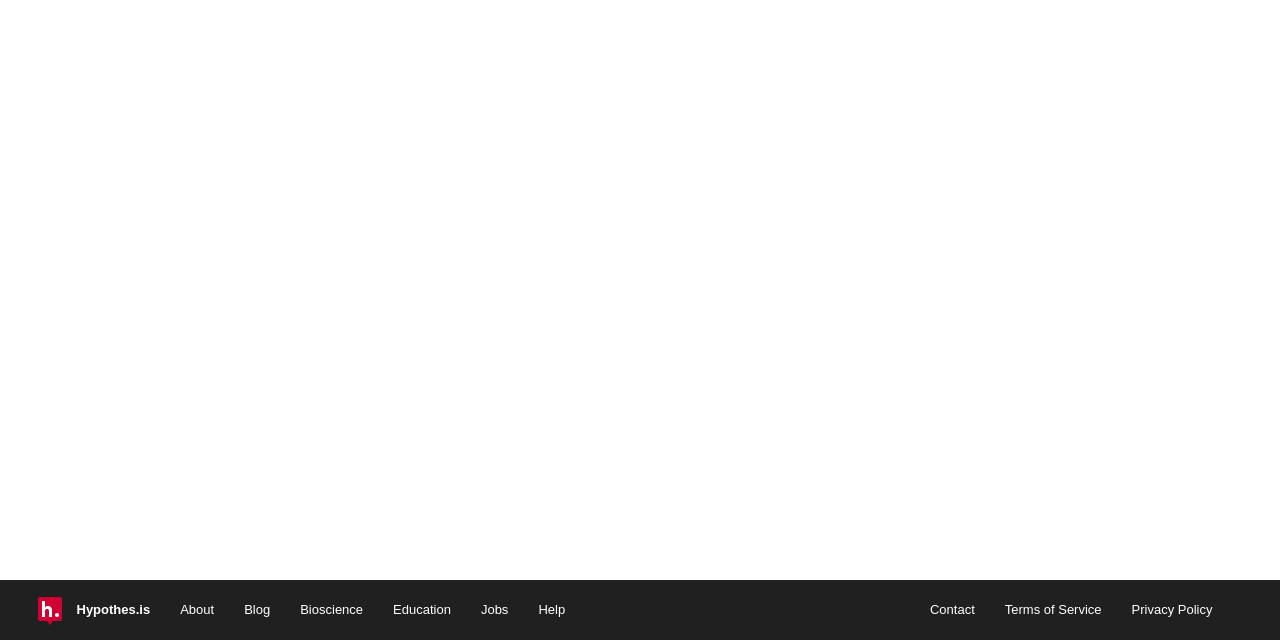Using the description "Contact", predict the bounding box of the relevant HTML element.

[0.727, 0.94, 0.762, 0.963]